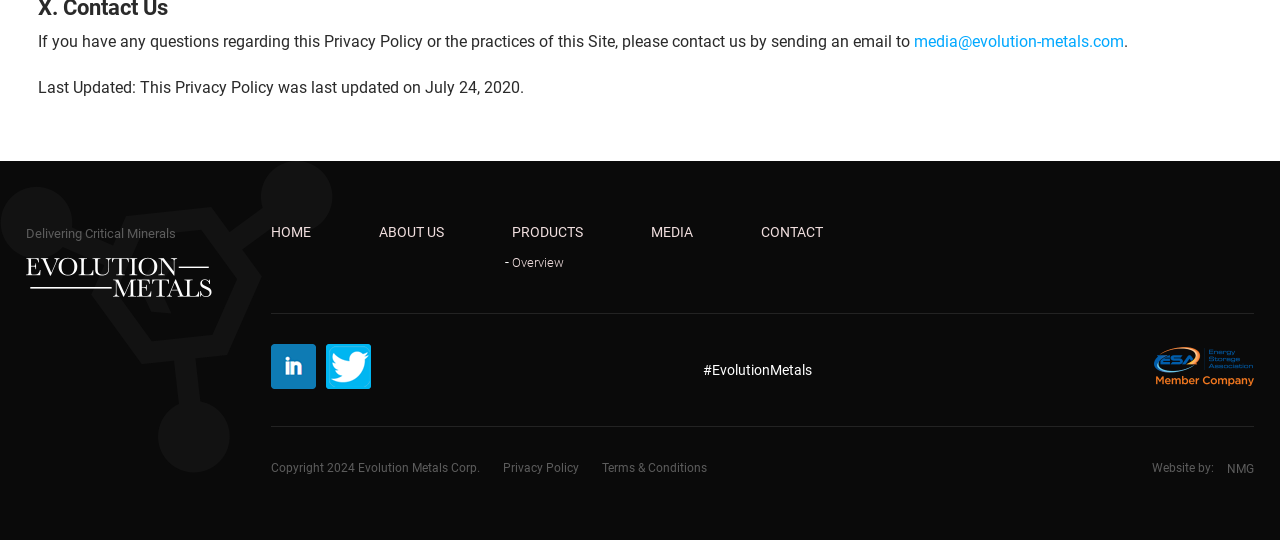Identify the bounding box coordinates of the clickable section necessary to follow the following instruction: "visit NMG website". The coordinates should be presented as four float numbers from 0 to 1, i.e., [left, top, right, bottom].

[0.959, 0.848, 0.98, 0.889]